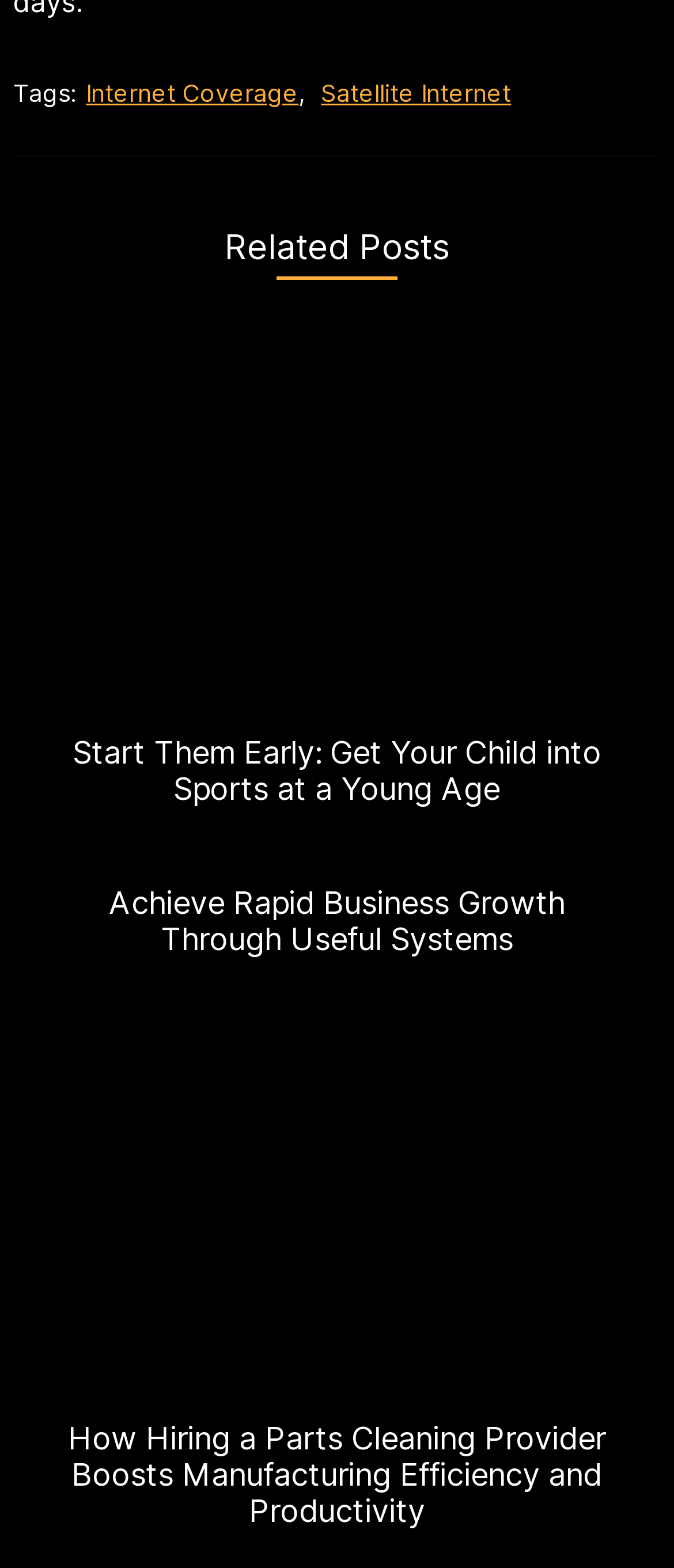Provide a brief response in the form of a single word or phrase:
How many headings are there in the webpage?

4